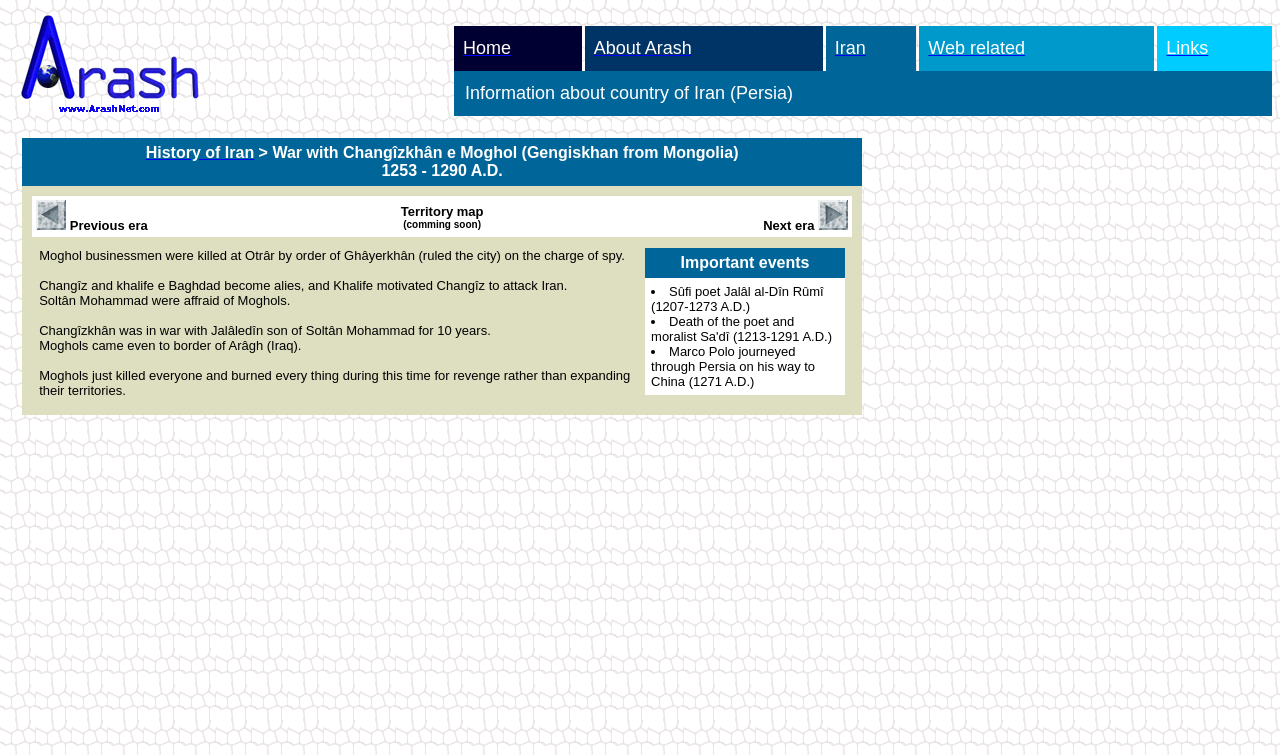Find the bounding box coordinates for the area that must be clicked to perform this action: "View the History of Iran page".

[0.114, 0.191, 0.199, 0.213]